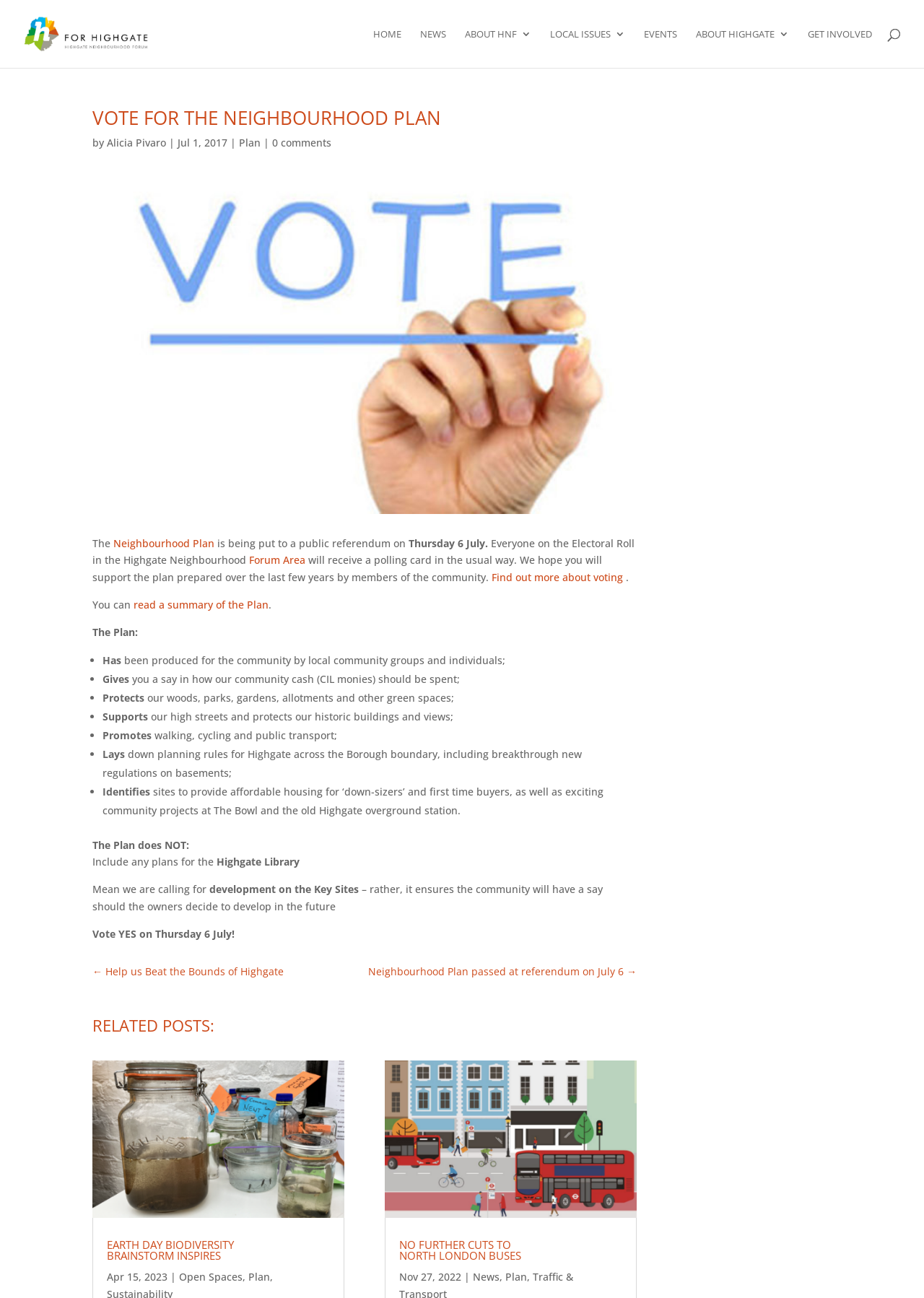Specify the bounding box coordinates of the element's area that should be clicked to execute the given instruction: "Find out more about the 'Forum Area'". The coordinates should be four float numbers between 0 and 1, i.e., [left, top, right, bottom].

[0.27, 0.426, 0.33, 0.437]